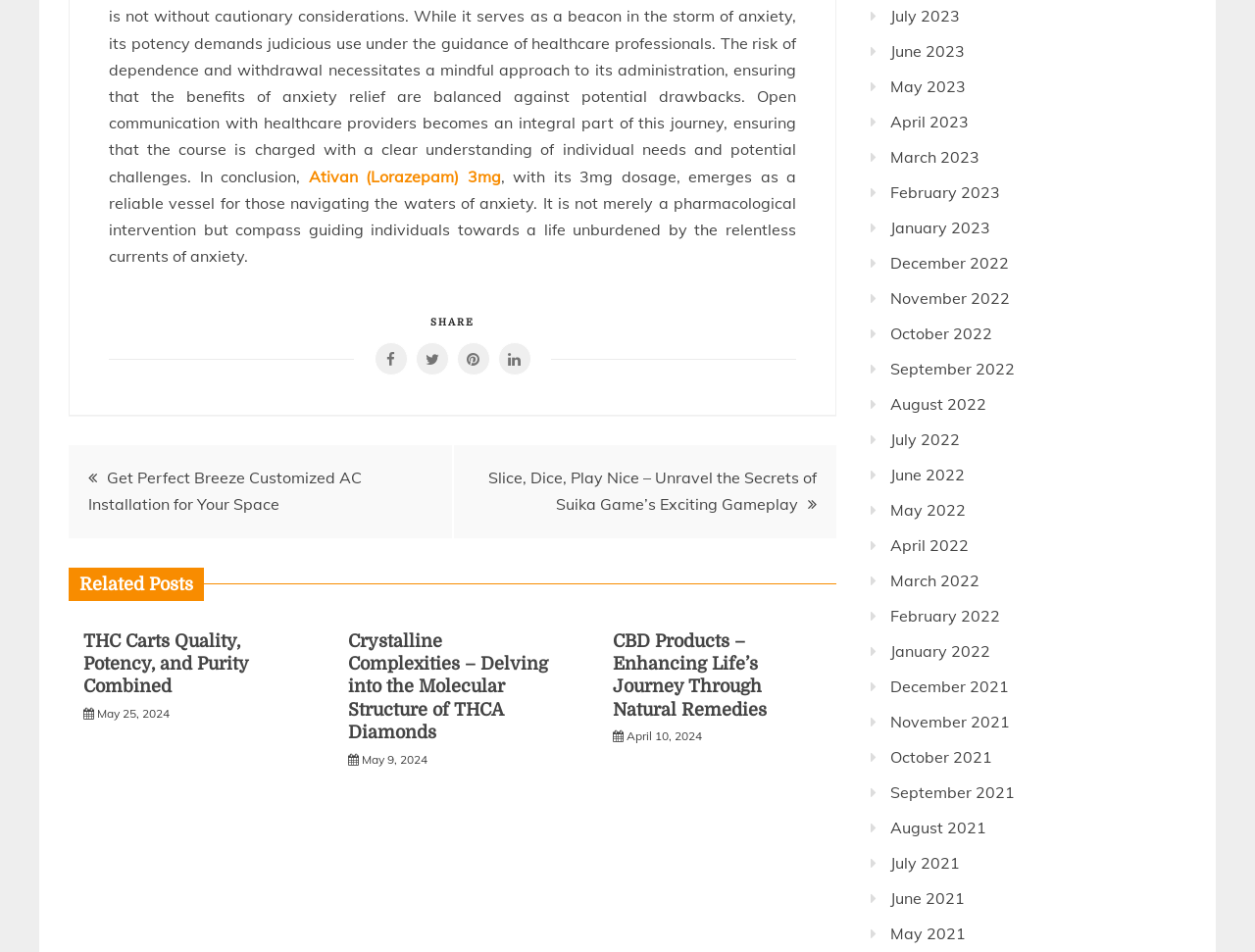Please identify the bounding box coordinates of the region to click in order to complete the given instruction: "Click the 'Ativan (Lorazepam) 3mg' link". The coordinates should be four float numbers between 0 and 1, i.e., [left, top, right, bottom].

[0.246, 0.175, 0.399, 0.195]